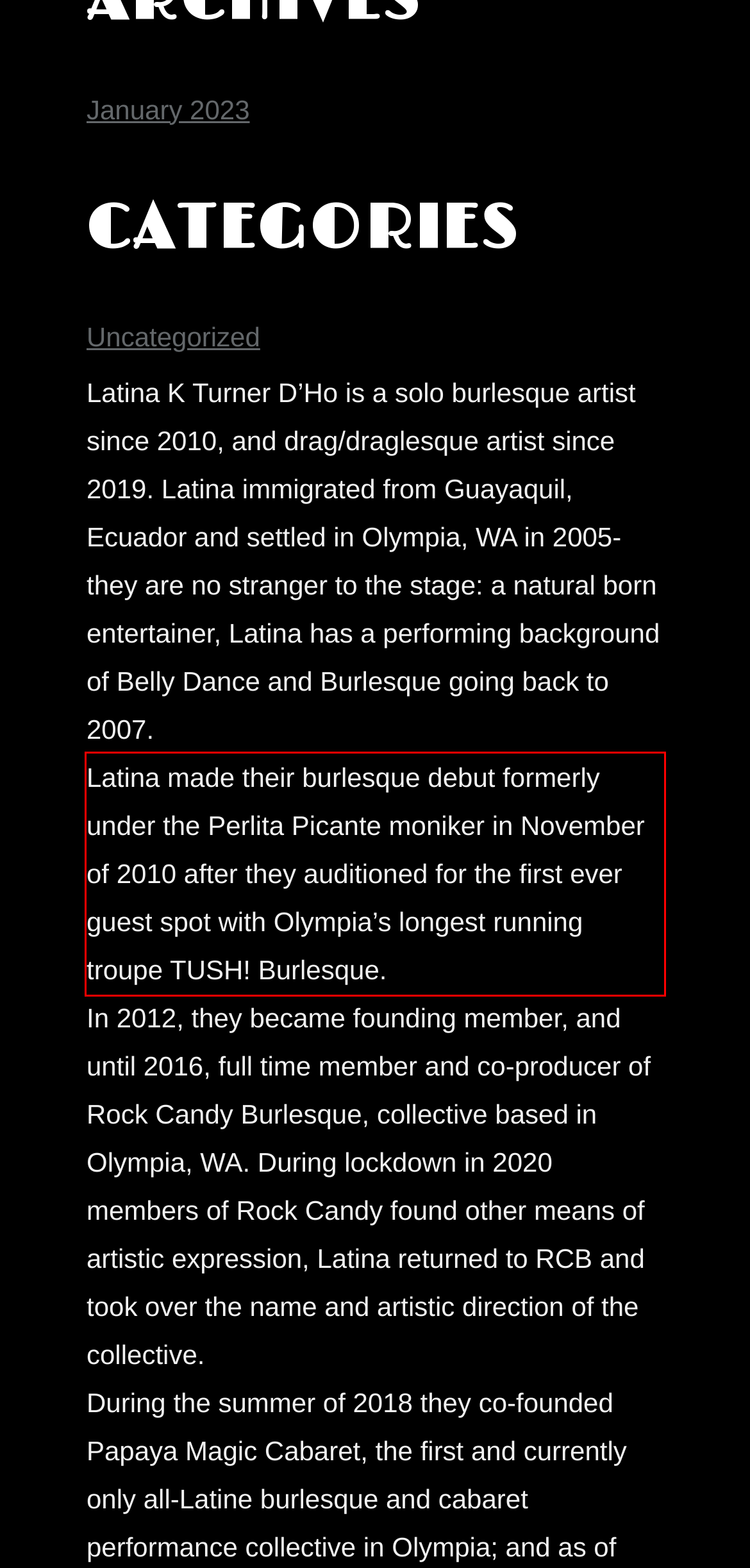Please identify and extract the text from the UI element that is surrounded by a red bounding box in the provided webpage screenshot.

Latina made their burlesque debut formerly under the Perlita Picante moniker in November of 2010 after they auditioned for the first ever guest spot with Olympia’s longest running troupe TUSH! Burlesque.